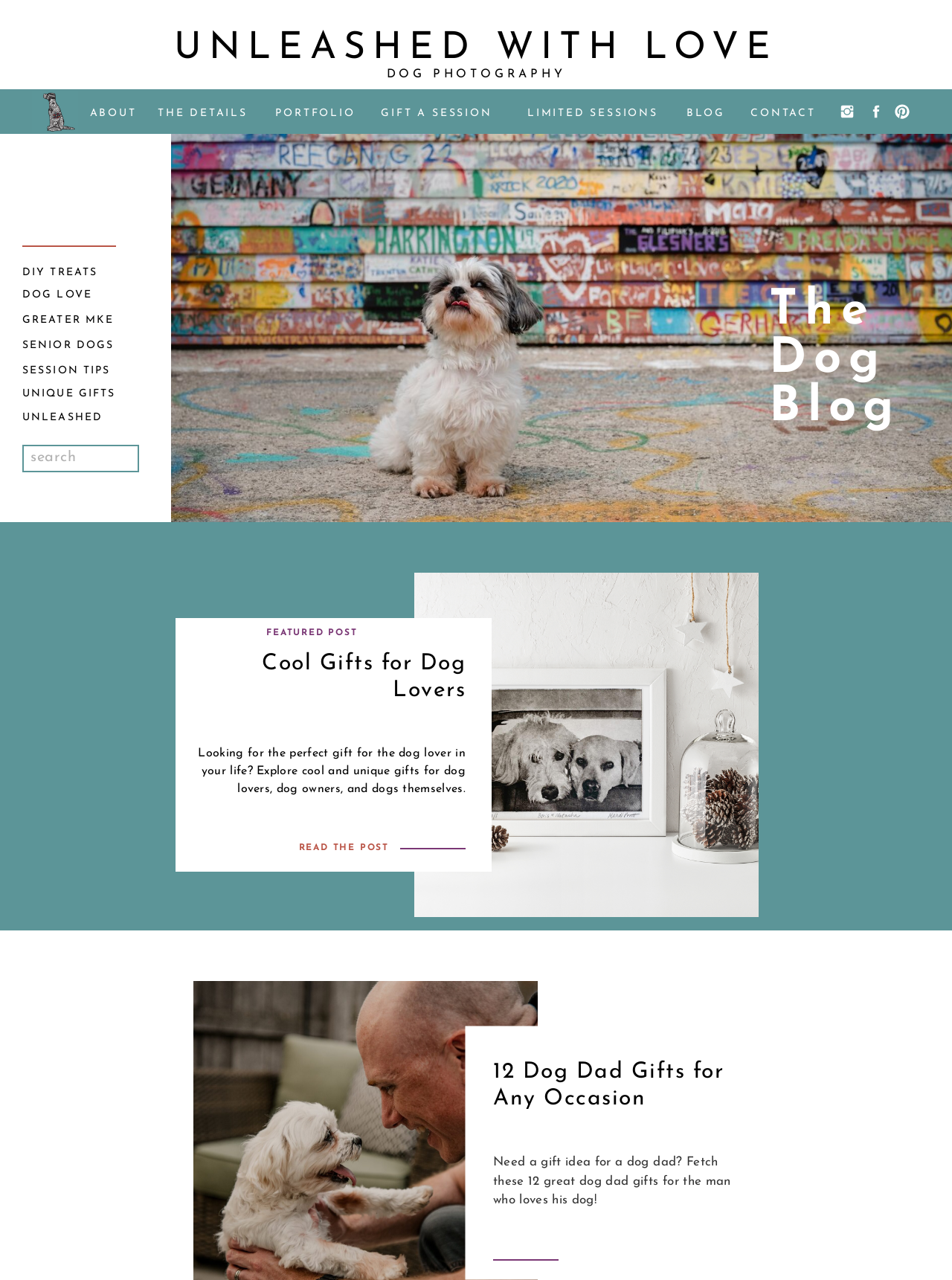Provide the bounding box coordinates of the section that needs to be clicked to accomplish the following instruction: "Read the post about 'Cool Gifts for Dog Lovers'."

[0.282, 0.659, 0.409, 0.667]